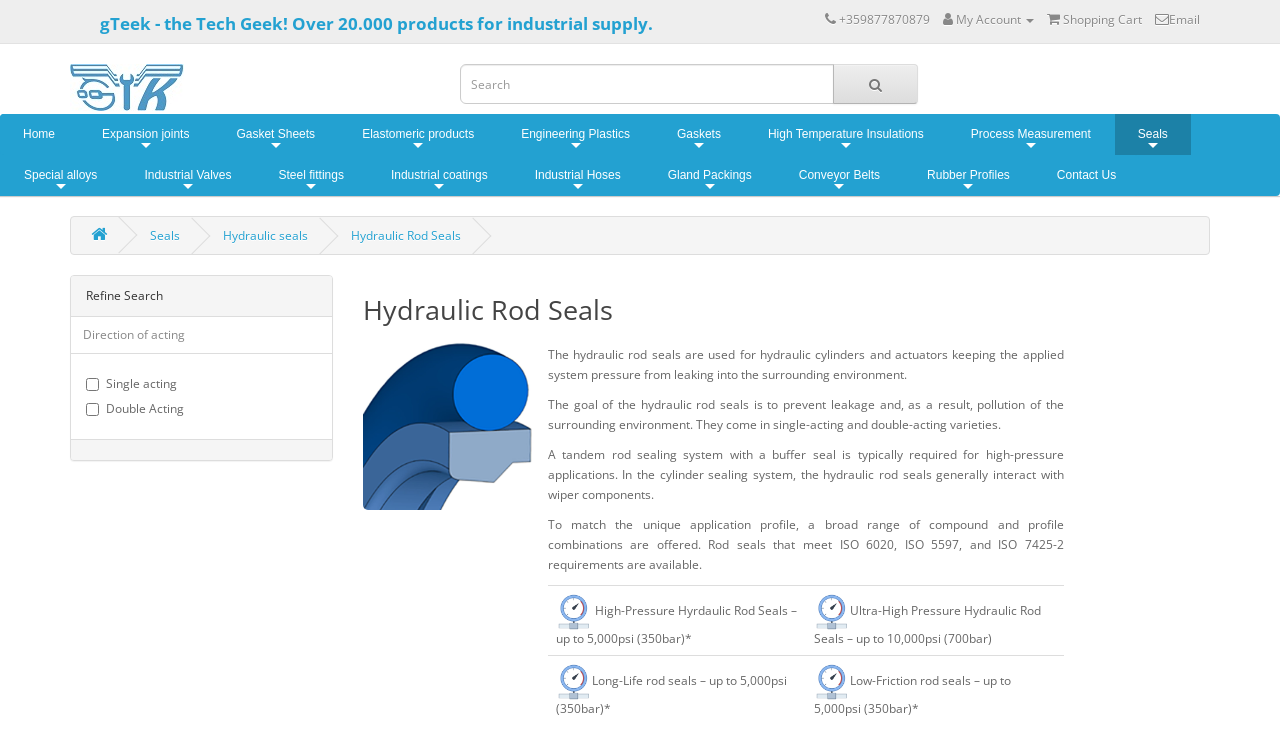Respond concisely with one word or phrase to the following query:
How many types of hydraulic rod seals are shown in the table?

4